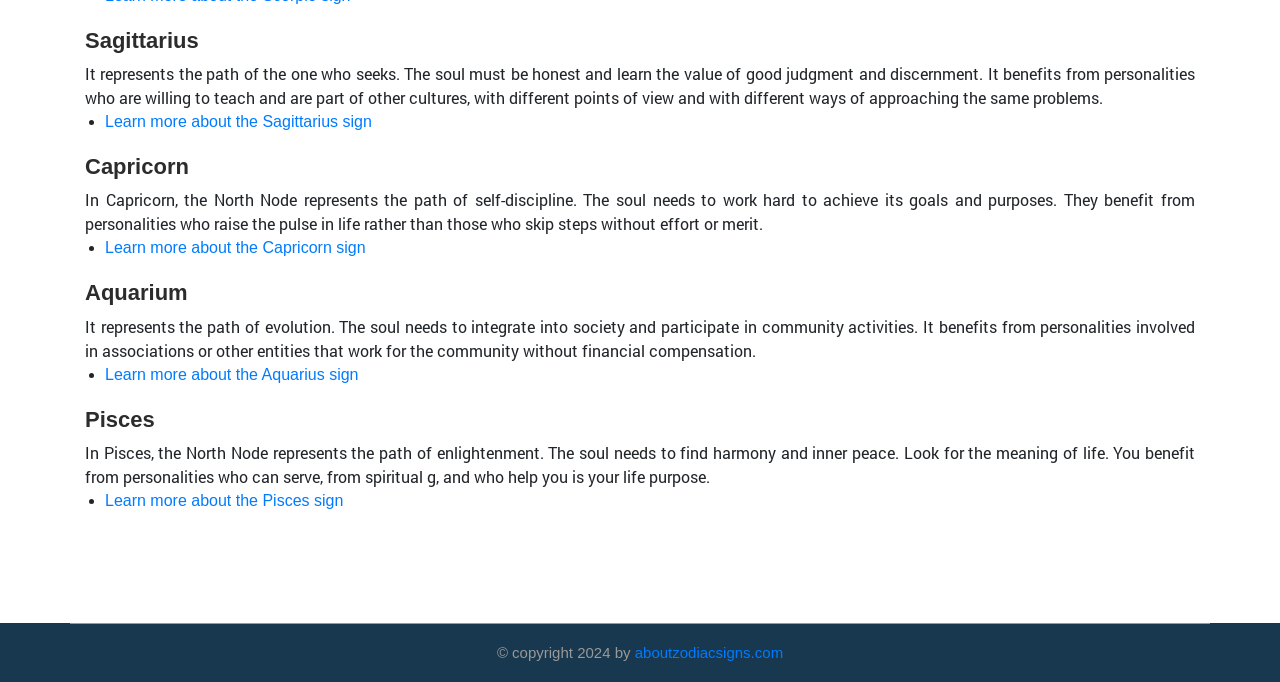Locate the bounding box of the UI element defined by this description: "aboutzodiacsigns.com". The coordinates should be given as four float numbers between 0 and 1, formatted as [left, top, right, bottom].

[0.496, 0.945, 0.612, 0.969]